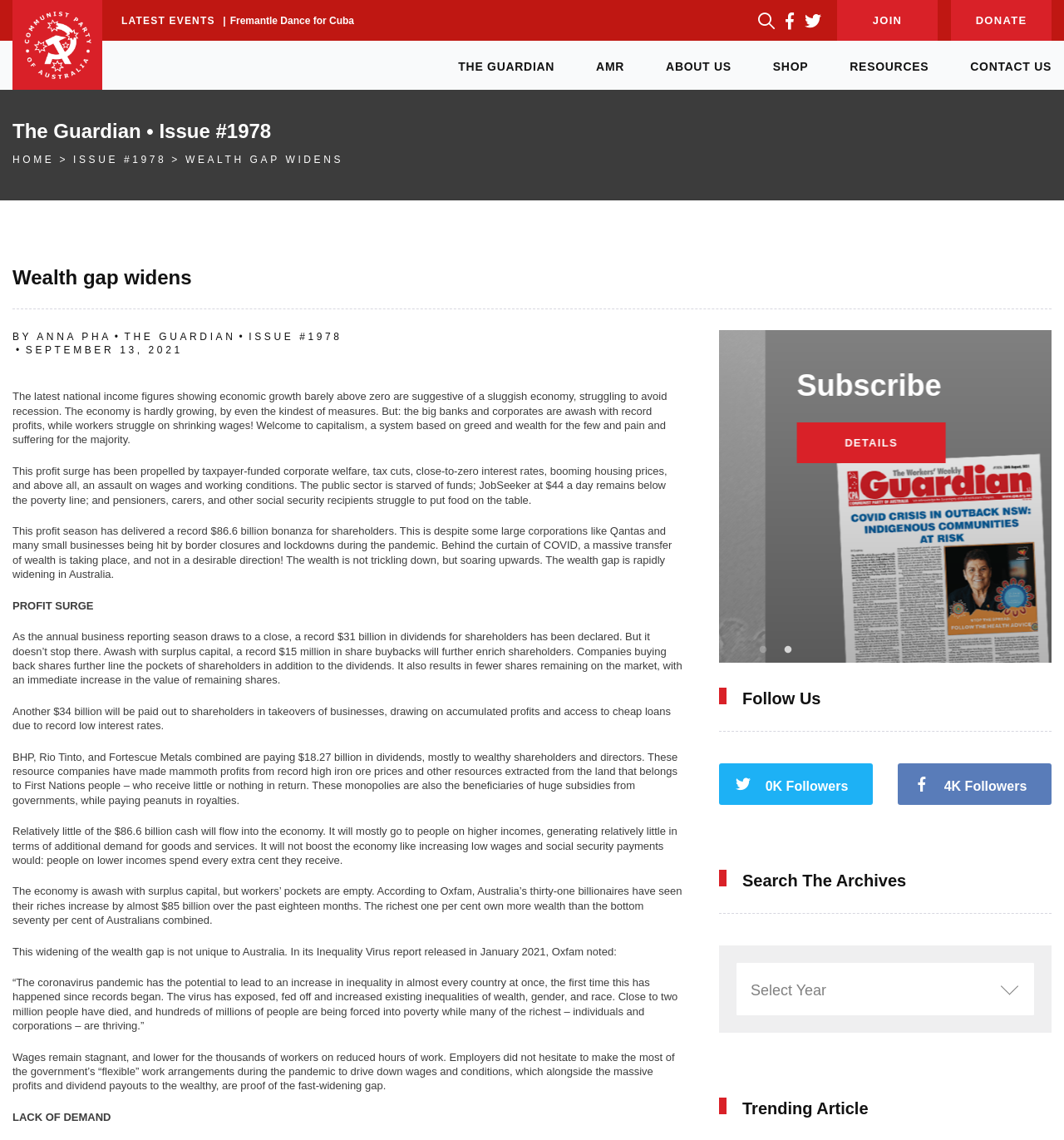Offer a comprehensive description of the webpage’s content and structure.

This webpage appears to be an article from The Guardian, specifically Issue #1978, with the title "Wealth gap widens - CPA". At the top of the page, there are several links, including "JOIN", "DONATE", and links to other sections of the website, such as "THE GUARDIAN", "ABOUT US", "SHOP", "RESOURCES", and "CONTACT US".

Below the top links, there is a heading that reads "The Guardian • Issue #1978", followed by links to "HOME" and "ISSUE #1978". The main article title, "WEALTH GAP WIDENS", is displayed prominently, along with the author's name, "BY ANNA PHA", and the publication date, "SEPTEMBER 13, 2021".

The article itself is divided into several paragraphs, which discuss the widening wealth gap in Australia, citing statistics and examples of how large corporations and wealthy individuals are profiting while workers and low-income individuals struggle. The text is dense and informative, with several subheadings, including "PROFIT SURGE" and "LACK OF DEMAND".

To the right of the article, there is a tab panel with a subscription option and a link to "DETAILS". Below this, there is a tab list with two tabs, one of which is selected. Further down, there is a heading that reads "Follow Us", with links to social media profiles, and another heading that reads "Search The Archives", with a combobox to select a year. Finally, there is a heading that reads "Trending Article", but the content of this section is not specified.